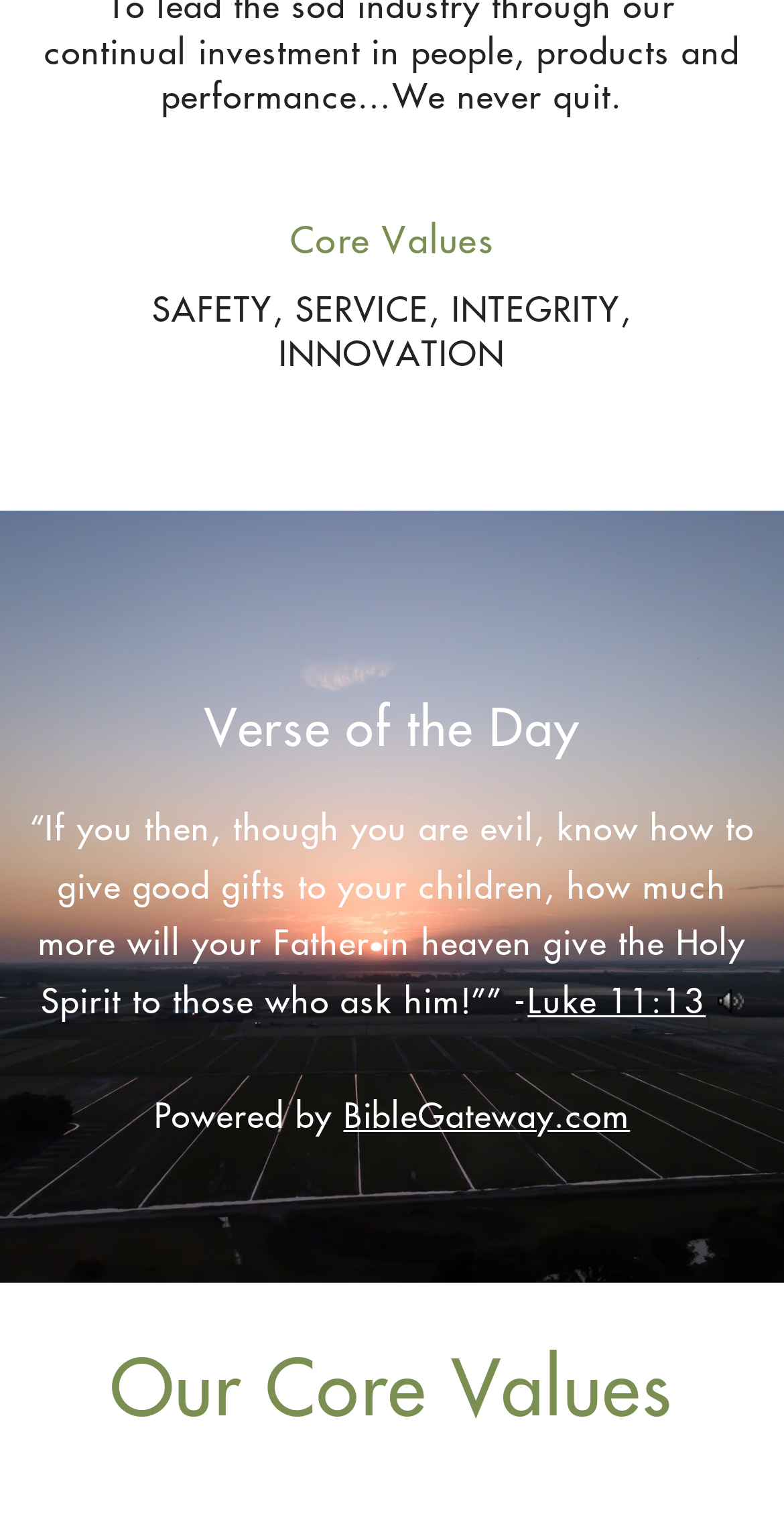Given the content of the image, can you provide a detailed answer to the question?
What is the chapter and verse of the daily quote?

The chapter and verse of the daily quote is 'Luke 11:13' which is mentioned as a link next to the quote.